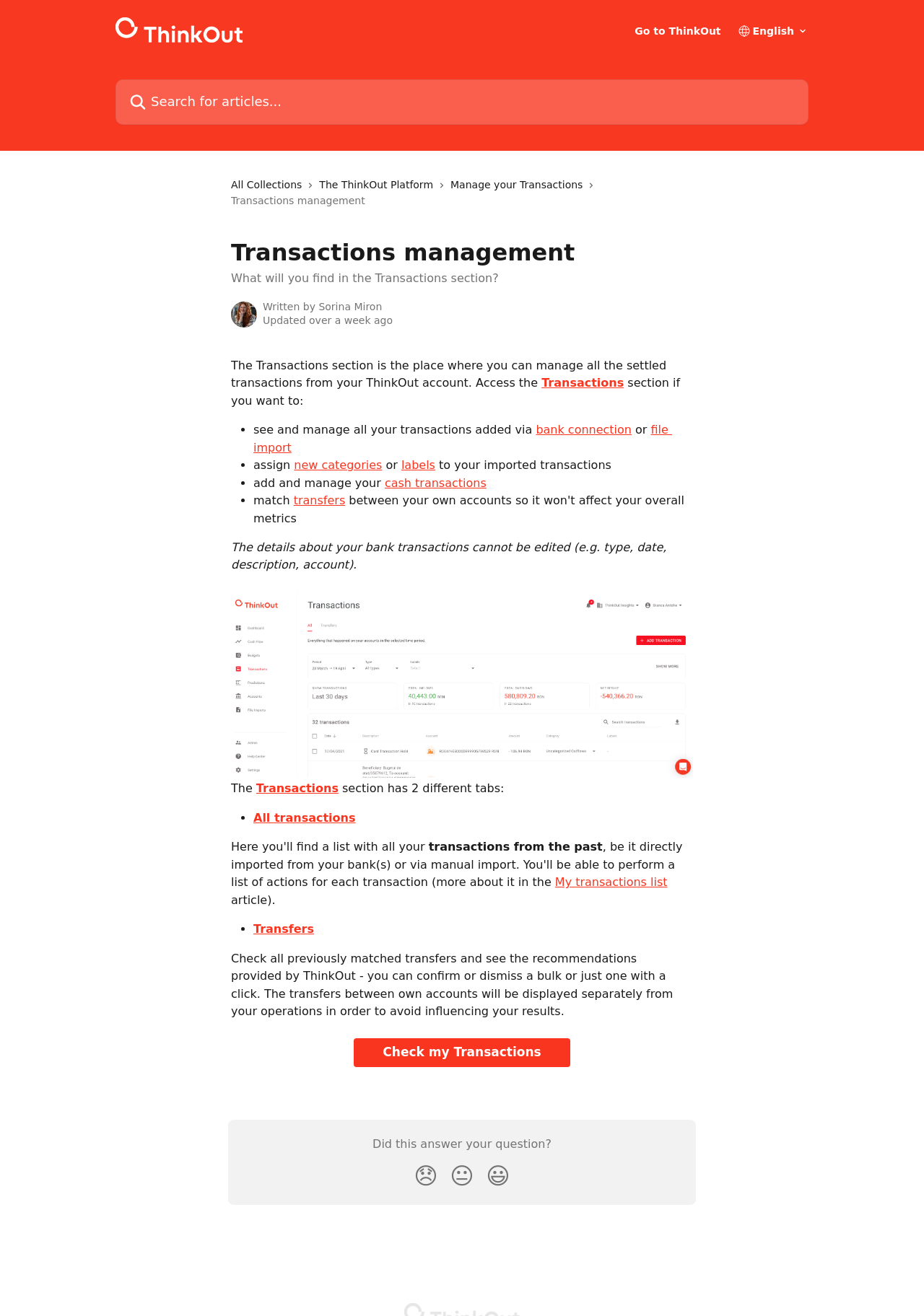Locate the bounding box of the UI element with the following description: "😐".

[0.48, 0.879, 0.52, 0.909]